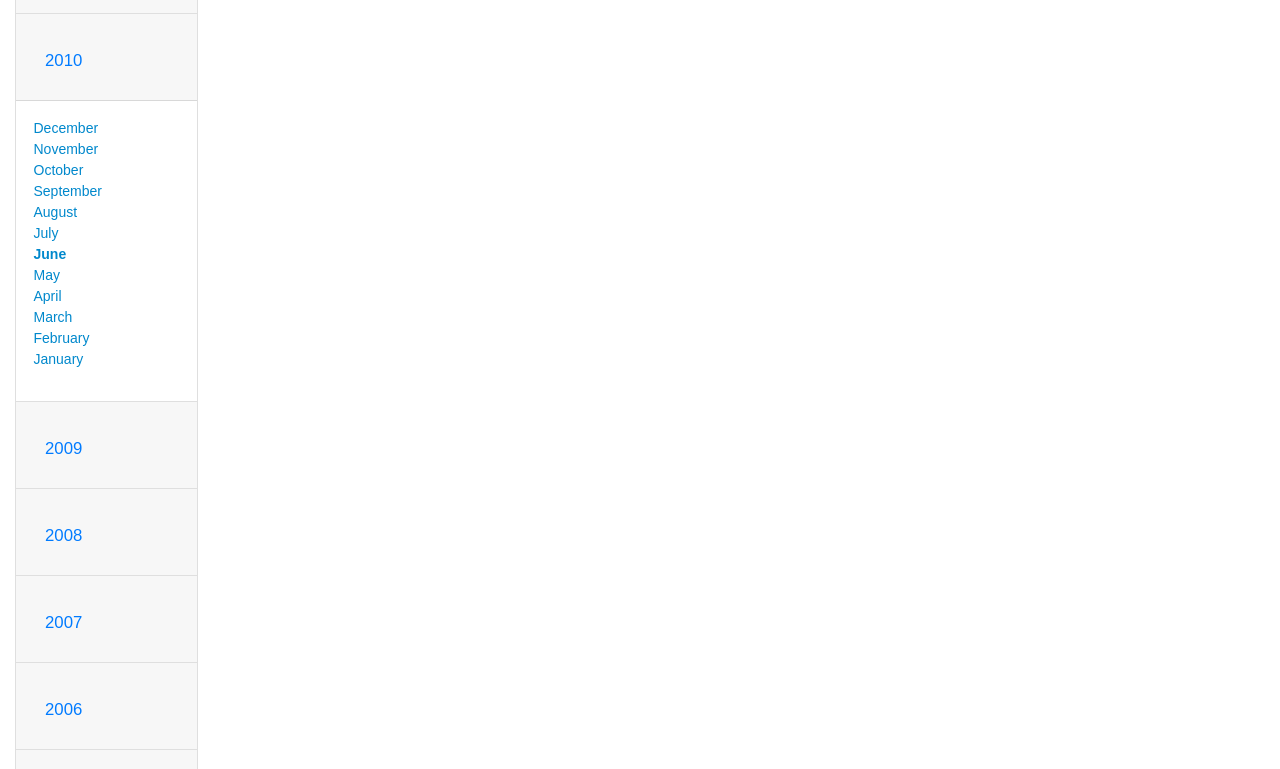What is the latest month listed under 2009?
Please give a detailed answer to the question using the information shown in the image.

Since there are no links listed under the heading '2009', I assume that the latest month listed under 2009 is December, which is a common assumption for a yearly listing.